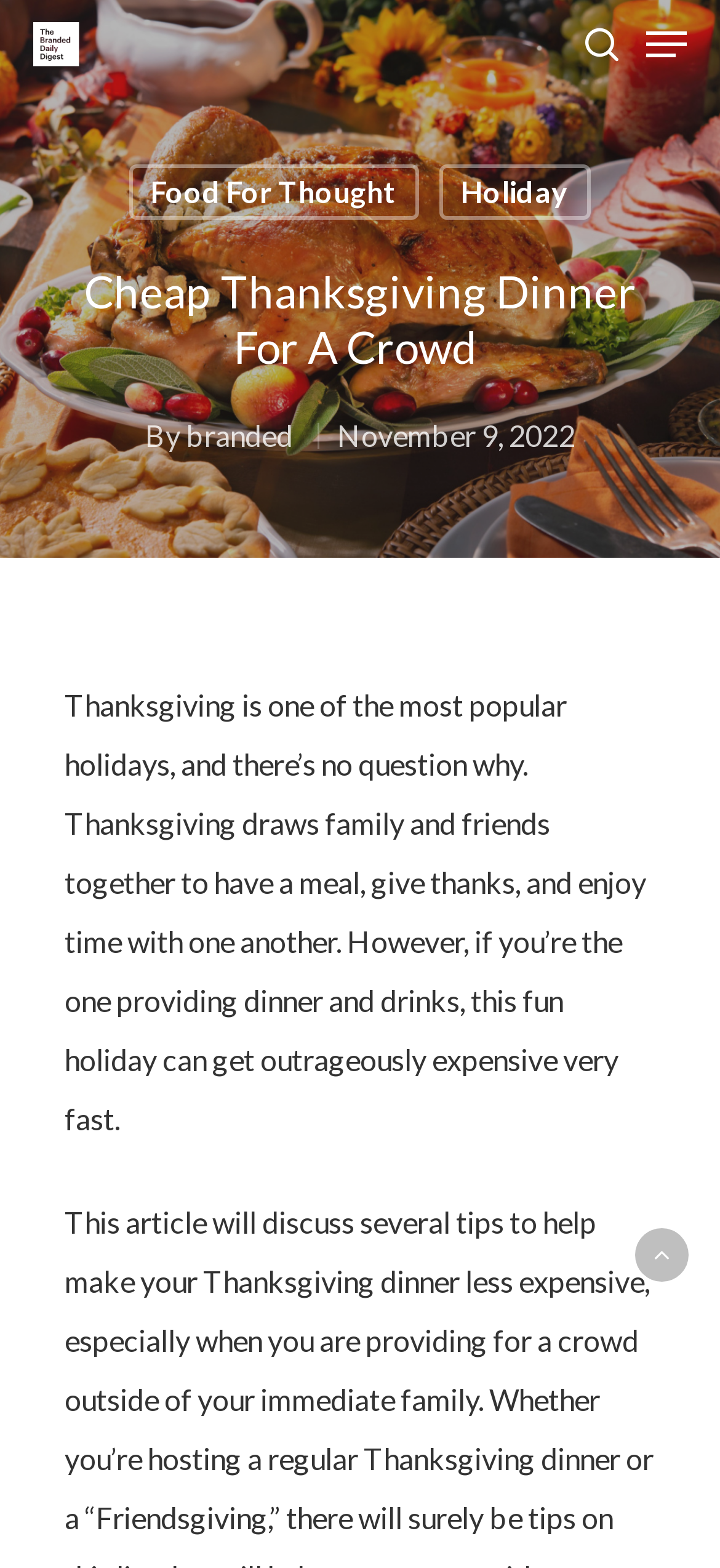Give a detailed account of the webpage, highlighting key information.

This webpage is about Thanksgiving dinner ideas on a budget. At the top left corner, there is a search bar with a placeholder text "Search" and a hint "Hit enter to search or ESC to close". Next to the search bar, there are three identical images of "The Branded Daily Digest" logo. 

On the top right corner, there is a navigation menu that can be expanded. Below the navigation menu, there are several links, including "Food For Thought", "Holiday", and "Home". 

The main content of the webpage starts with a heading "Cheap Thanksgiving Dinner For A Crowd" followed by the author's name "branded" and the publication date "November 9, 2022". The article begins with a paragraph describing the importance of Thanksgiving and how it can be expensive to host. 

On the right side of the webpage, there are several links to other sections of the website, including "Money & Finance", "DIY", "Featured", and more. There are also links to "About Us", "Sign In", "Privacy Policy", and other legal information at the bottom of the webpage.